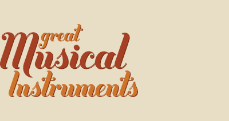Create a detailed narrative that captures the essence of the image.

The image showcases the distinctive logo for "Great Musical Instruments," highlighting the brand's emphasis on quality and craftsmanship in the music industry. The logo features the word "great" in a playful cursive font, styled in a warm brown tone, while "Musical Instruments" is presented in a bold serif font, combining vibrant earth tones of orange and red. This design captures the essence of musical creativity and passion, reflecting the brand's commitment to offering exceptional musical products. The background is a soft, neutral color, enhancing the logo's visibility and impact.